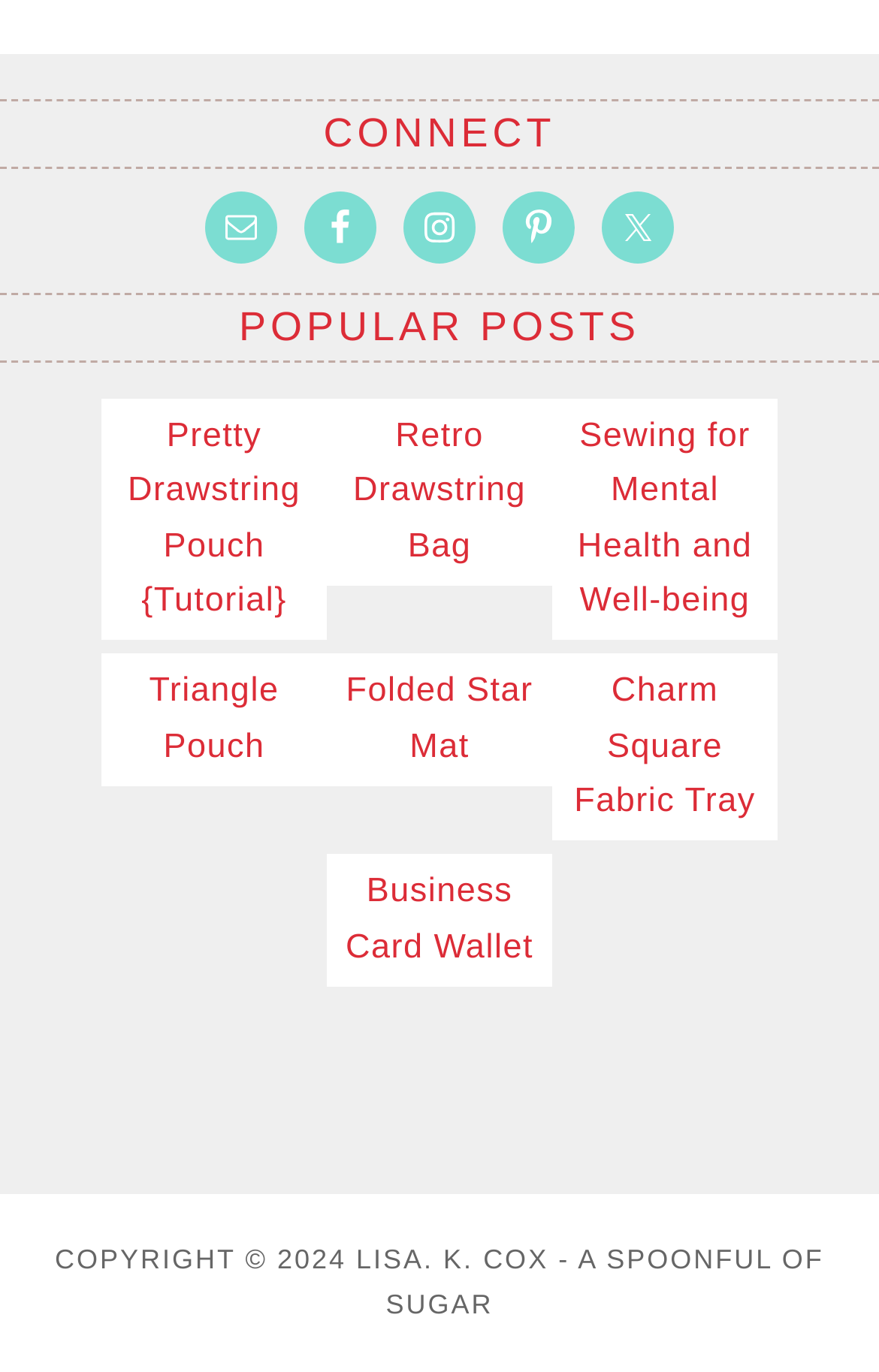What is the name of the author or owner of the website?
Using the information from the image, provide a comprehensive answer to the question.

The copyright information at the bottom of the page, located at [0.062, 0.907, 0.938, 0.962], contains the name 'LISA. K. COX', which suggests that this is the name of the author or owner of the website.